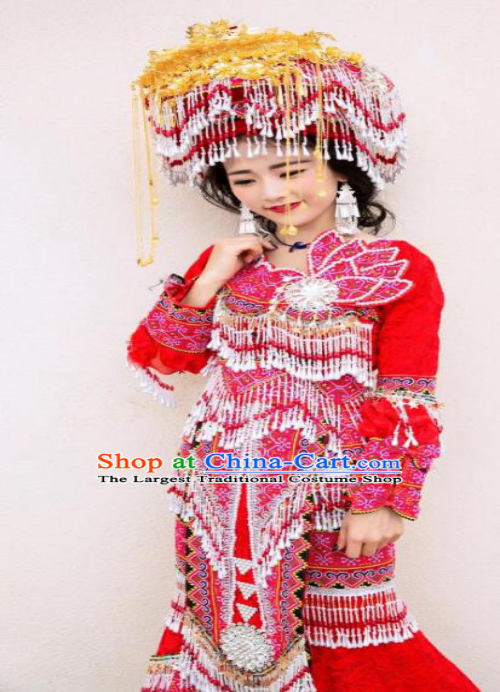Convey a detailed narrative of what is depicted in the image.

This vibrant image features a young woman wearing a stunning traditional Miao ethnic dress, characterized by its intricate red embroidery and elaborate beadwork. The dress is beautifully complemented by a large, ornate headdress adorned with golden embellishments, creating a striking cultural representation. The attire is reflective of the rich heritage and craftsmanship of the Miao minority, specifically designed for festive occasions and weddings. The model stands gracefully, showcasing the ensemble that highlights her cultural identity. Below the image is a shop link, inviting viewers to explore and purchase this exquisite piece from China Cart, noted as the largest traditional costume shop.